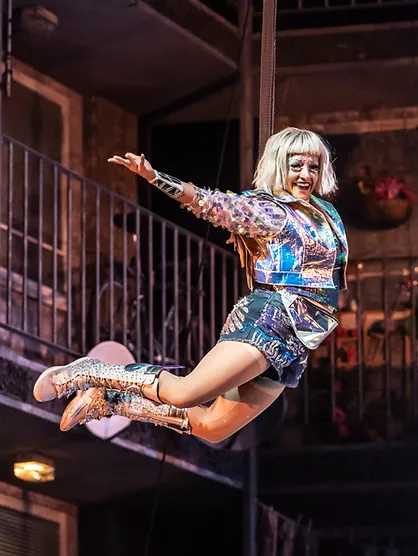What is the performer attached to?
Provide a concise answer using a single word or phrase based on the image.

A harness